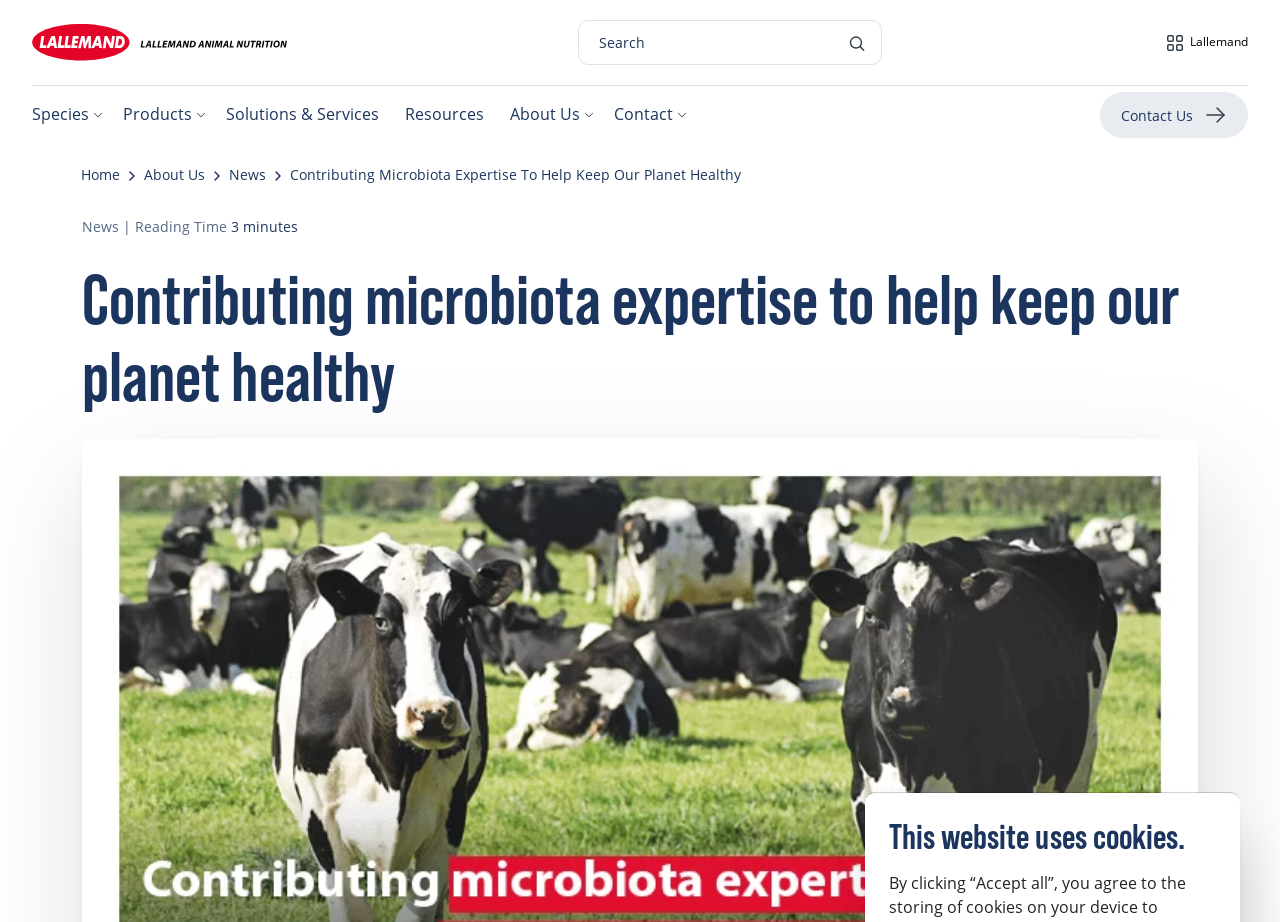Provide the bounding box coordinates of the HTML element this sentence describes: "aria-label="Search" name="q" placeholder="Search"". The bounding box coordinates consist of four float numbers between 0 and 1, i.e., [left, top, right, bottom].

[0.452, 0.022, 0.689, 0.07]